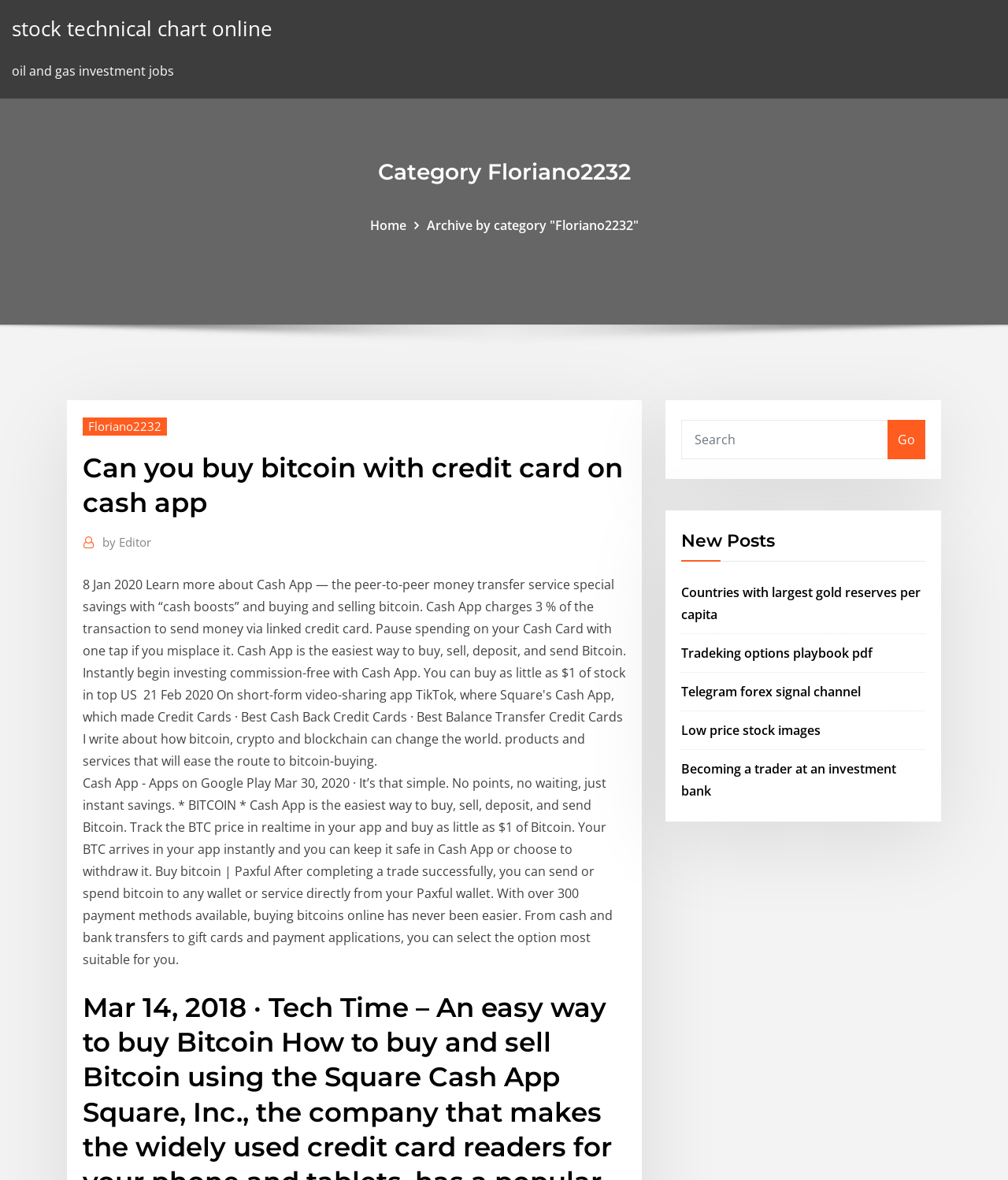Can you give a comprehensive explanation to the question given the content of the image?
What is the category of the current webpage?

I determined the category by looking at the heading element with the text 'Category Floriano2232' which suggests that the current webpage belongs to this category.